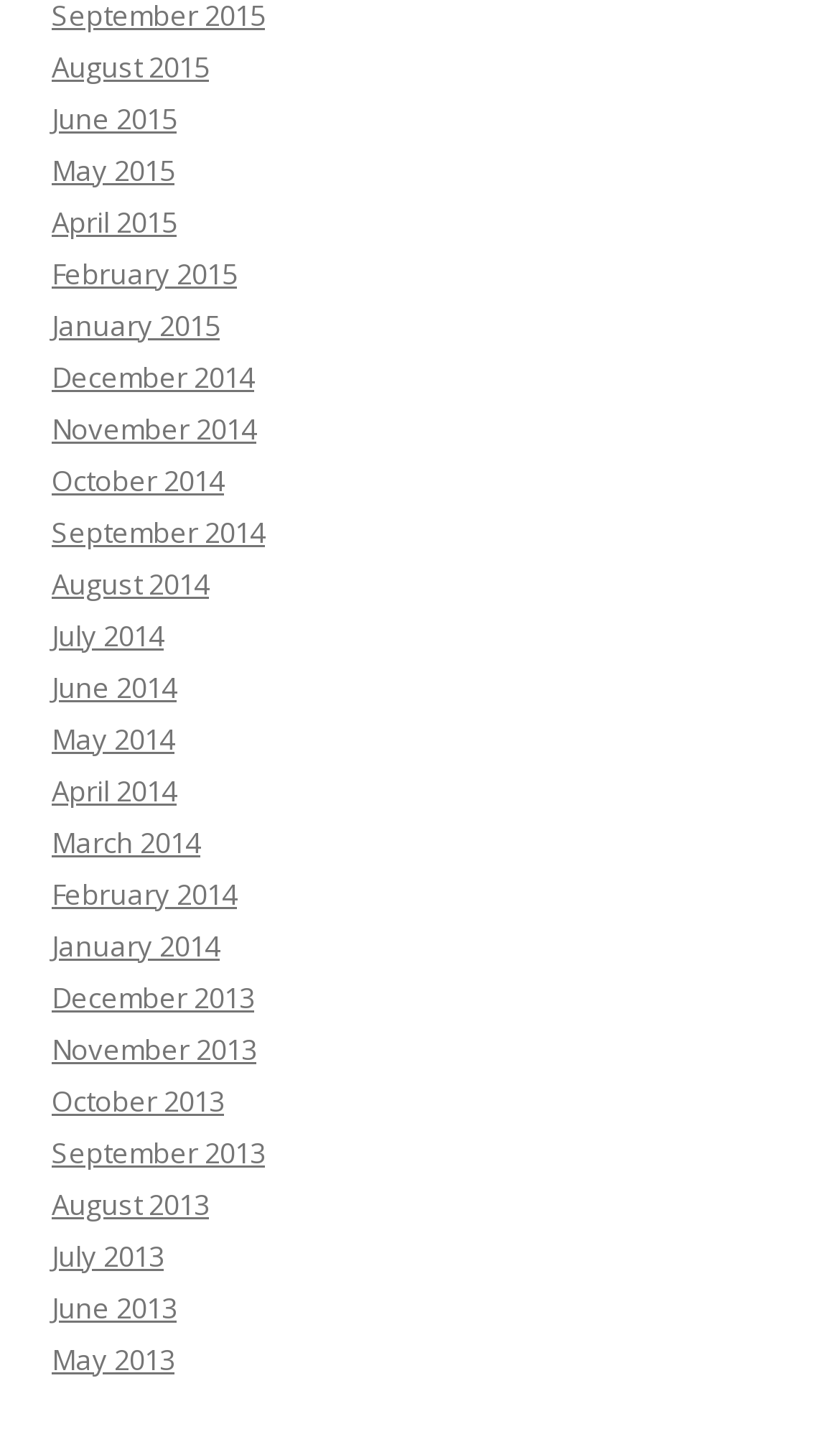Locate the bounding box coordinates of the element that needs to be clicked to carry out the instruction: "browse May 2013". The coordinates should be given as four float numbers ranging from 0 to 1, i.e., [left, top, right, bottom].

[0.062, 0.923, 0.208, 0.949]